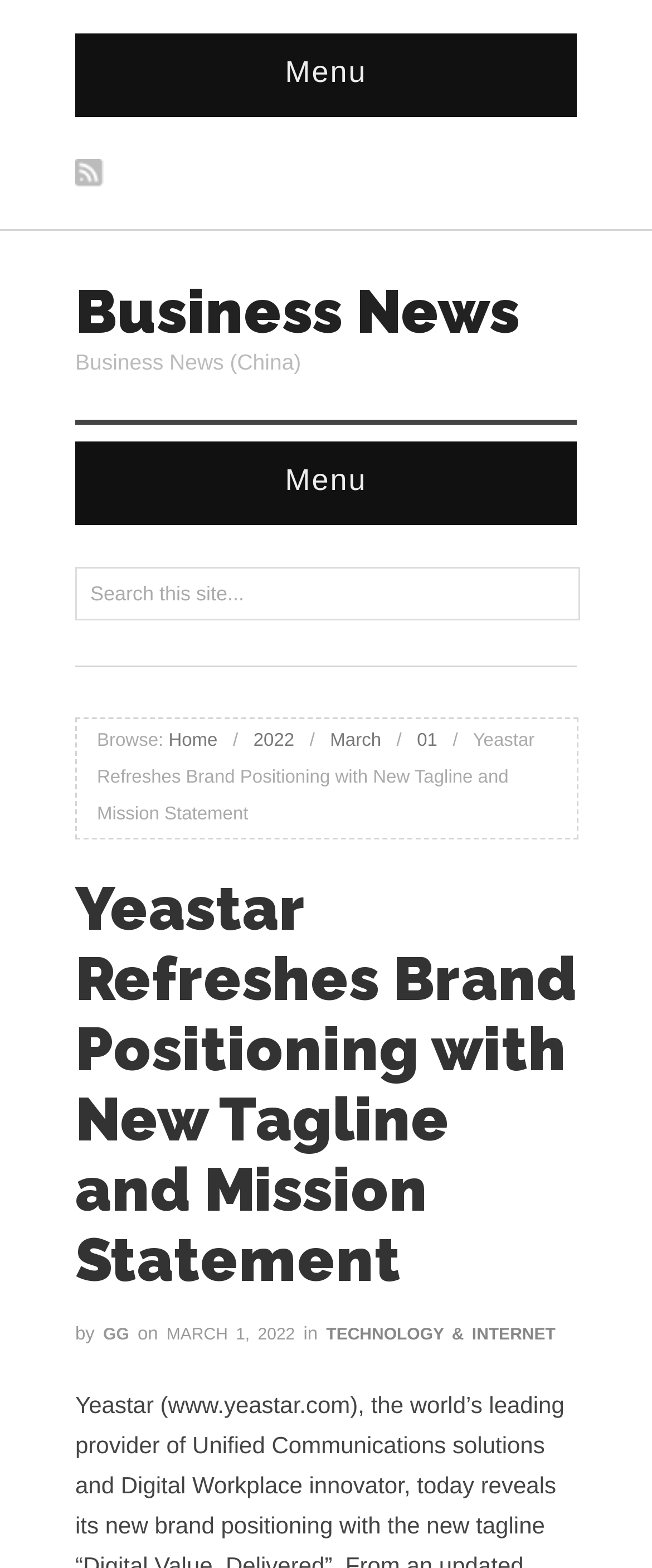Please answer the following question using a single word or phrase: 
What is the date of the news article?

Tuesday, March 1st, 2022